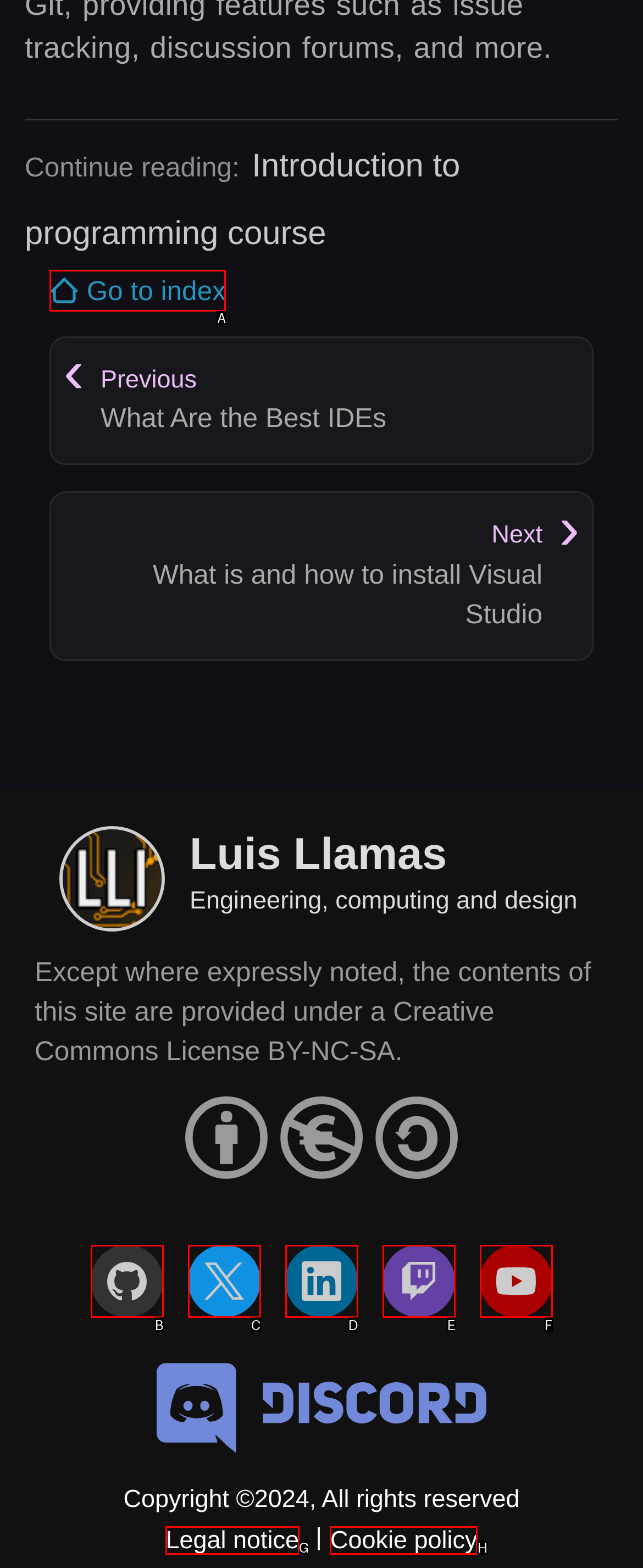Please select the letter of the HTML element that fits the description: By Rudolf Ozolins. Answer with the option's letter directly.

None